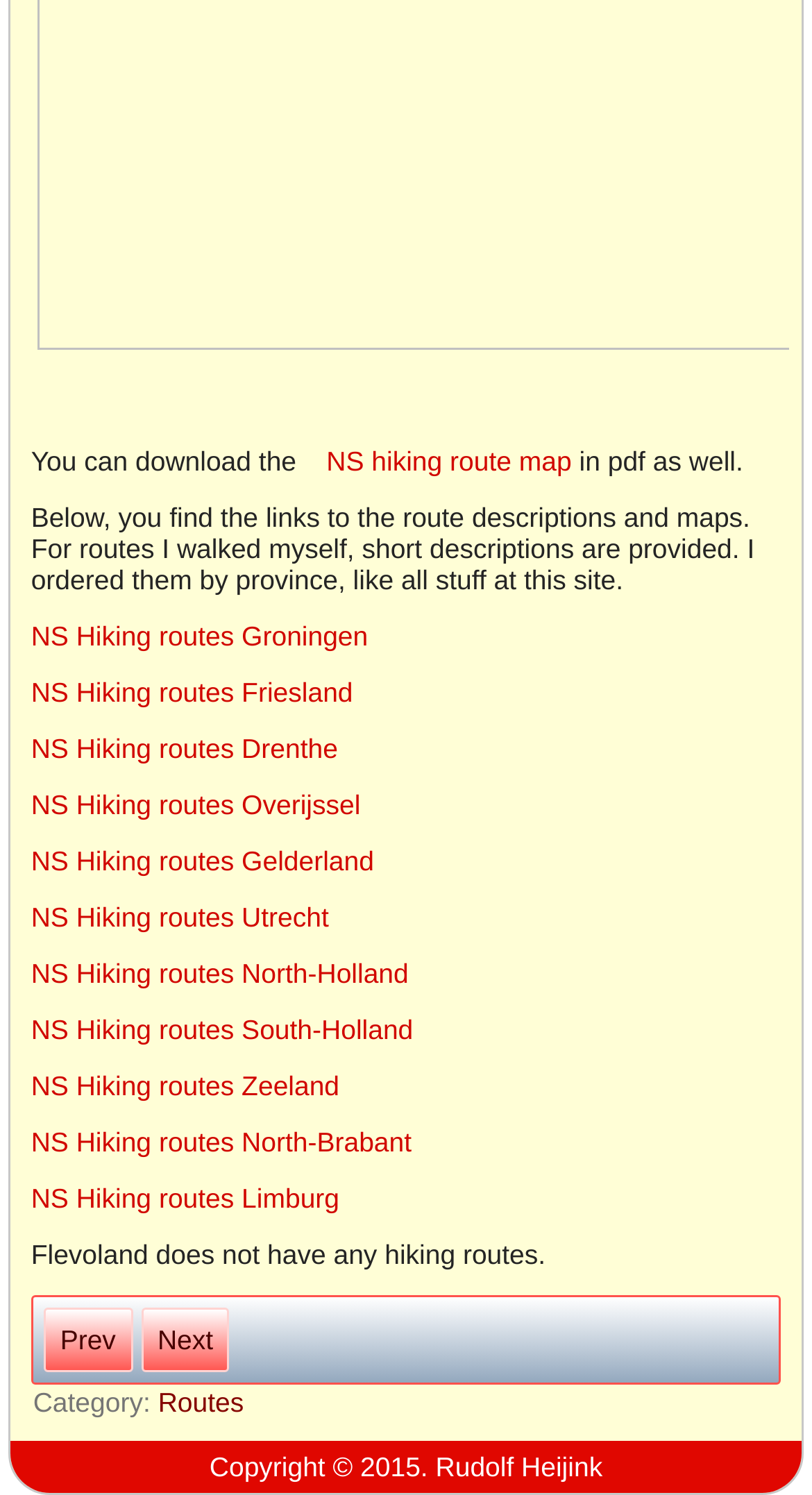Can you specify the bounding box coordinates of the area that needs to be clicked to fulfill the following instruction: "Access NS hiking route map"?

[0.374, 0.297, 0.704, 0.318]